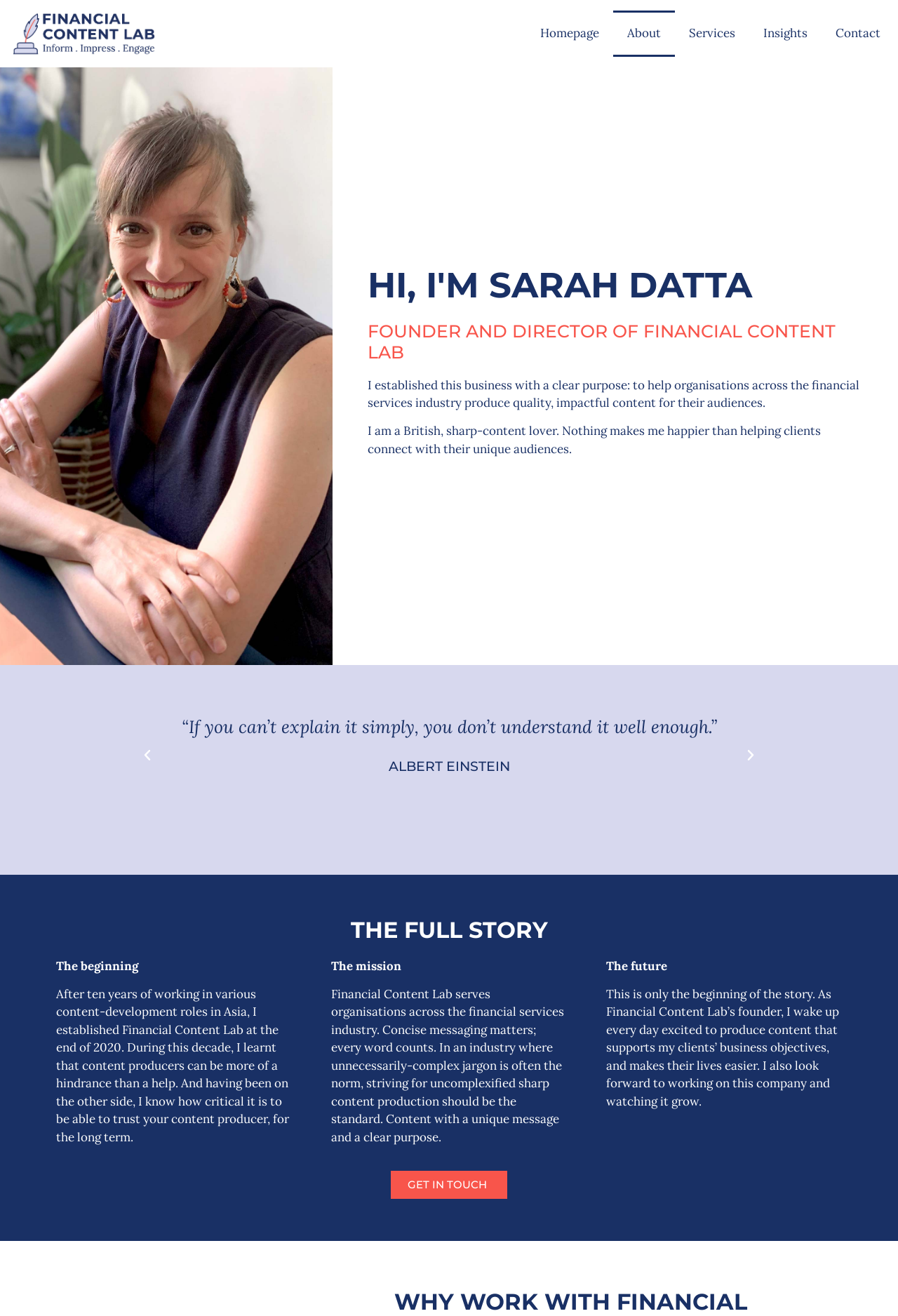Identify the bounding box coordinates for the region to click in order to carry out this instruction: "read about the founder". Provide the coordinates using four float numbers between 0 and 1, formatted as [left, top, right, bottom].

[0.409, 0.201, 0.961, 0.233]